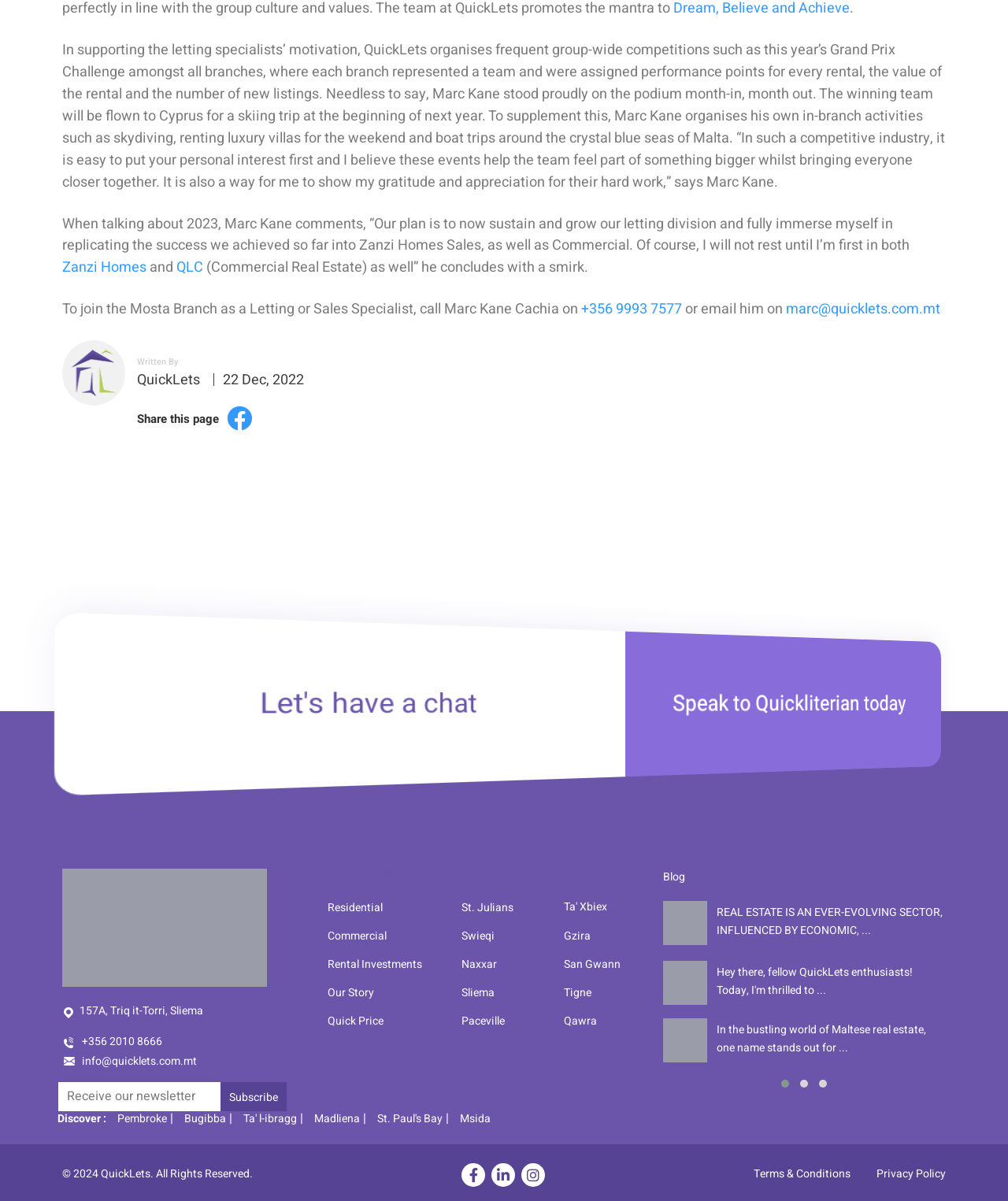Can you show the bounding box coordinates of the region to click on to complete the task described in the instruction: "Call Marc Kane Cachia on the provided phone number"?

[0.577, 0.249, 0.677, 0.266]